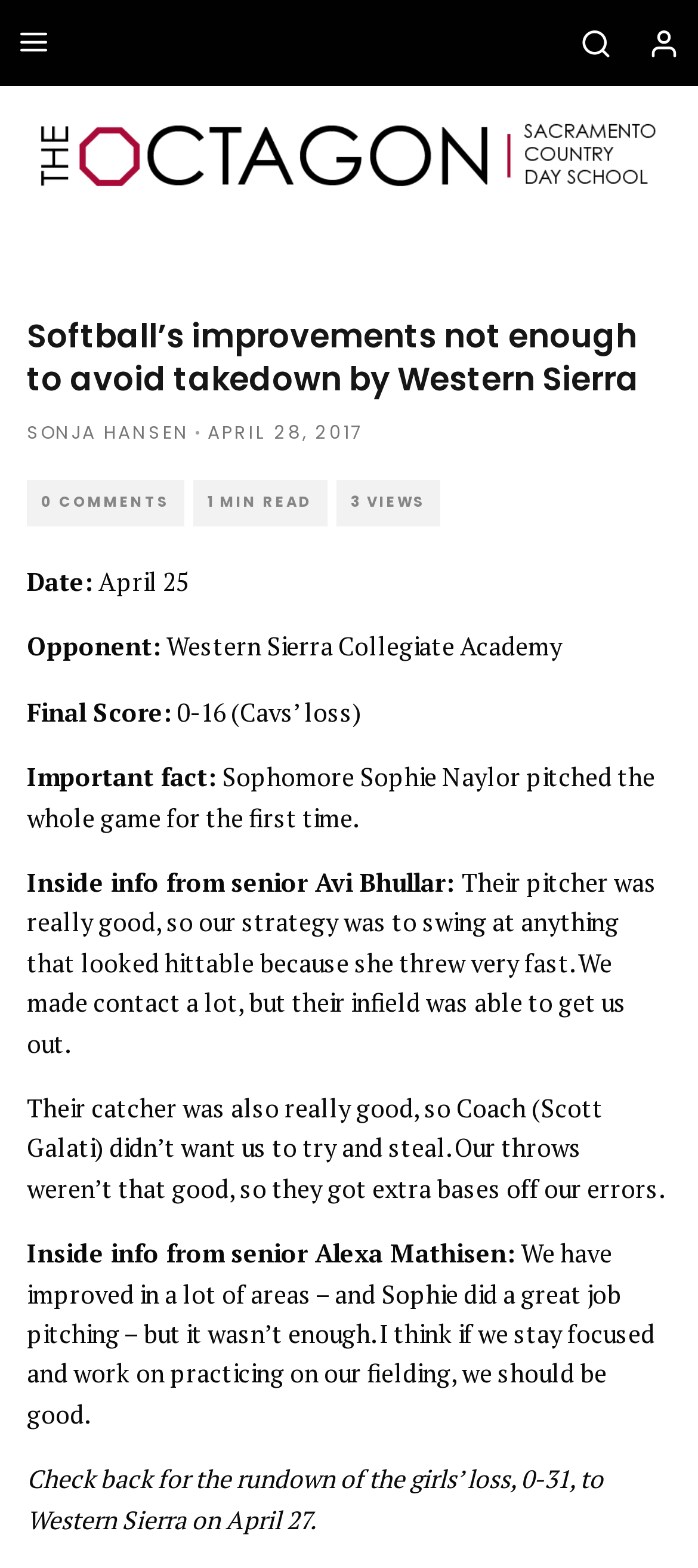What is the final score of the softball game?
Please answer the question with a detailed and comprehensive explanation.

I found the final score of the softball game by looking at the static text element with the text '0-16 (Cavs’ loss)' which is located below the main heading of the article and is labeled as 'Final Score'.